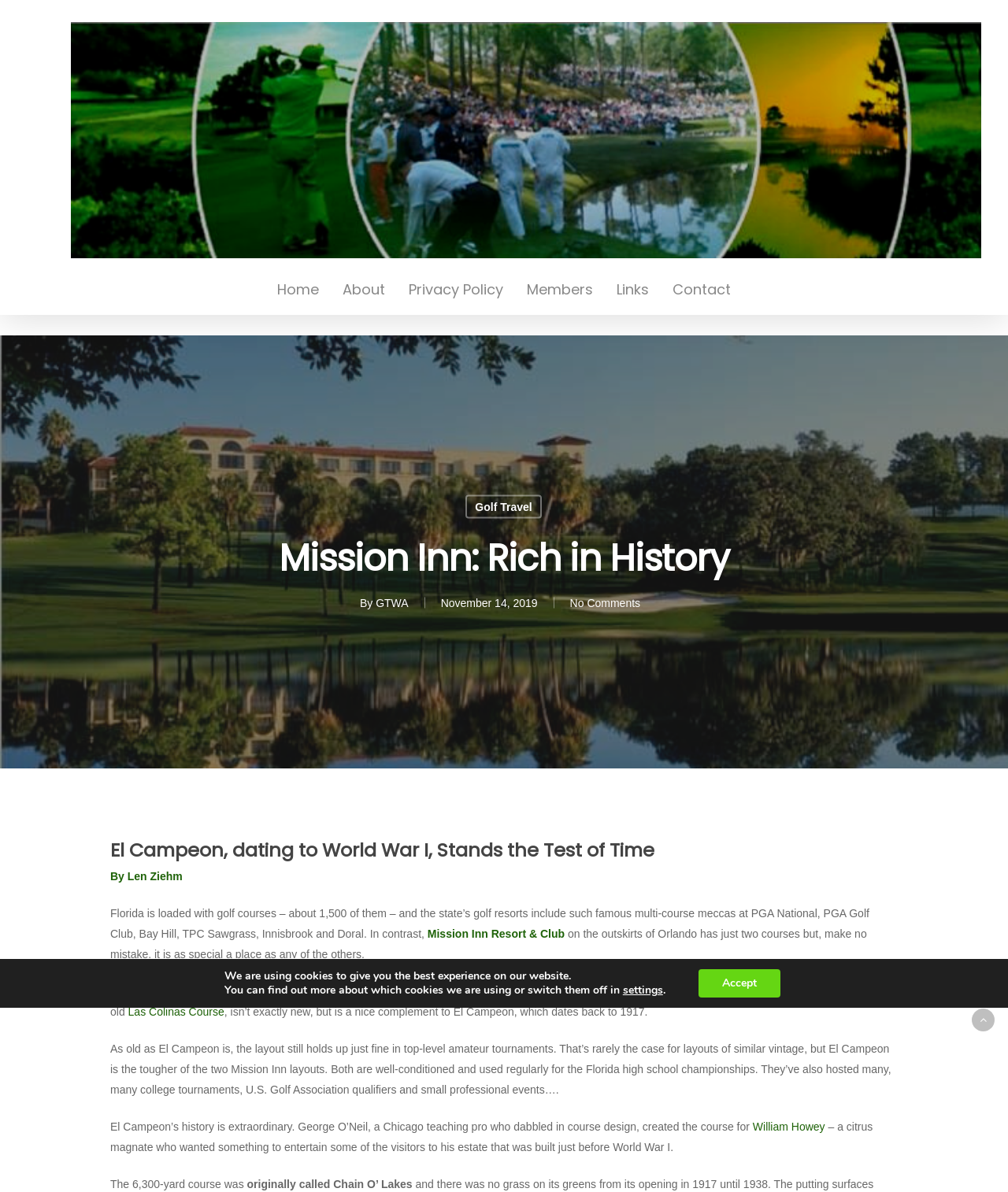Reply to the question with a brief word or phrase: What is the approximate length of the El Campeon course?

6,300 yards